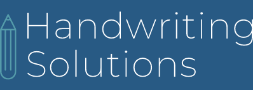Provide a short answer to the following question with just one word or phrase: What is the icon located to the left of the text?

A pencil